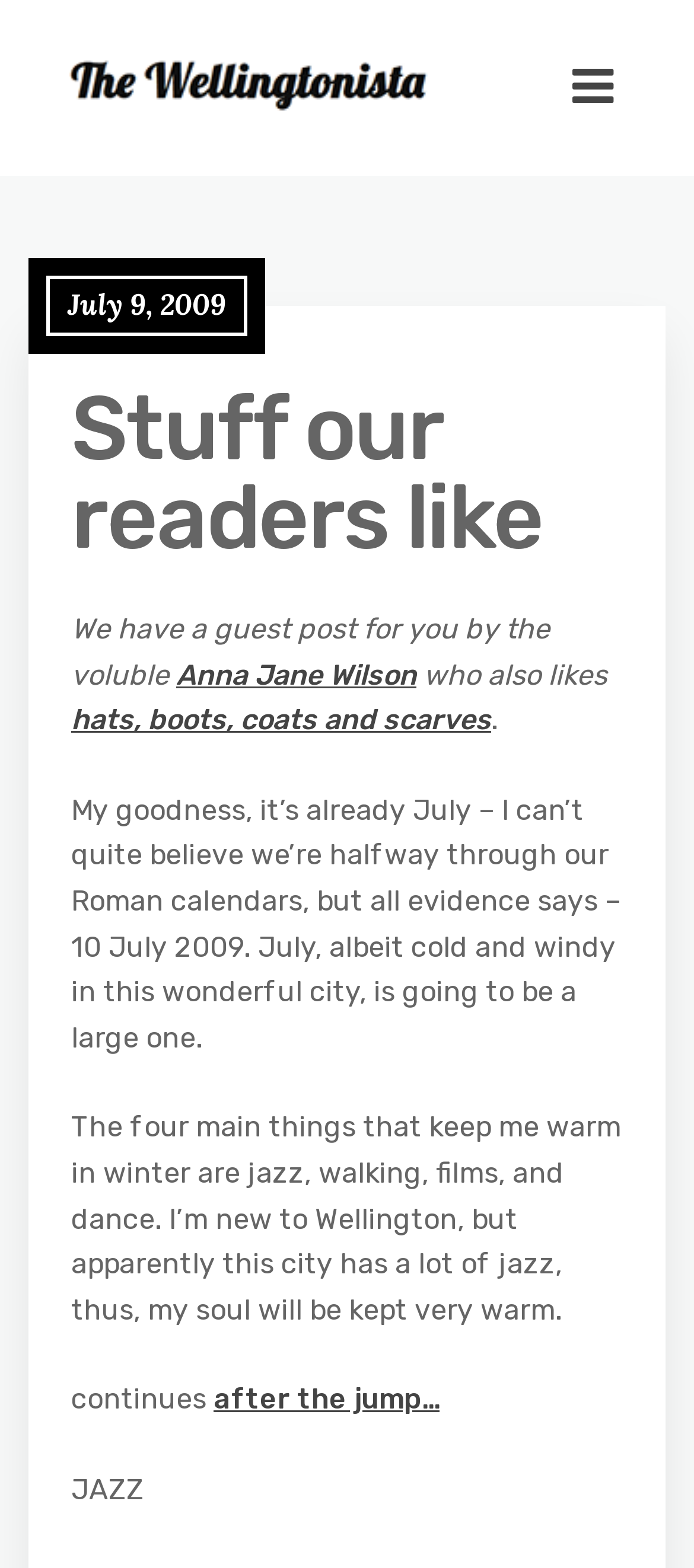What is the date of the article?
Based on the image, provide a one-word or brief-phrase response.

July 9, 2009